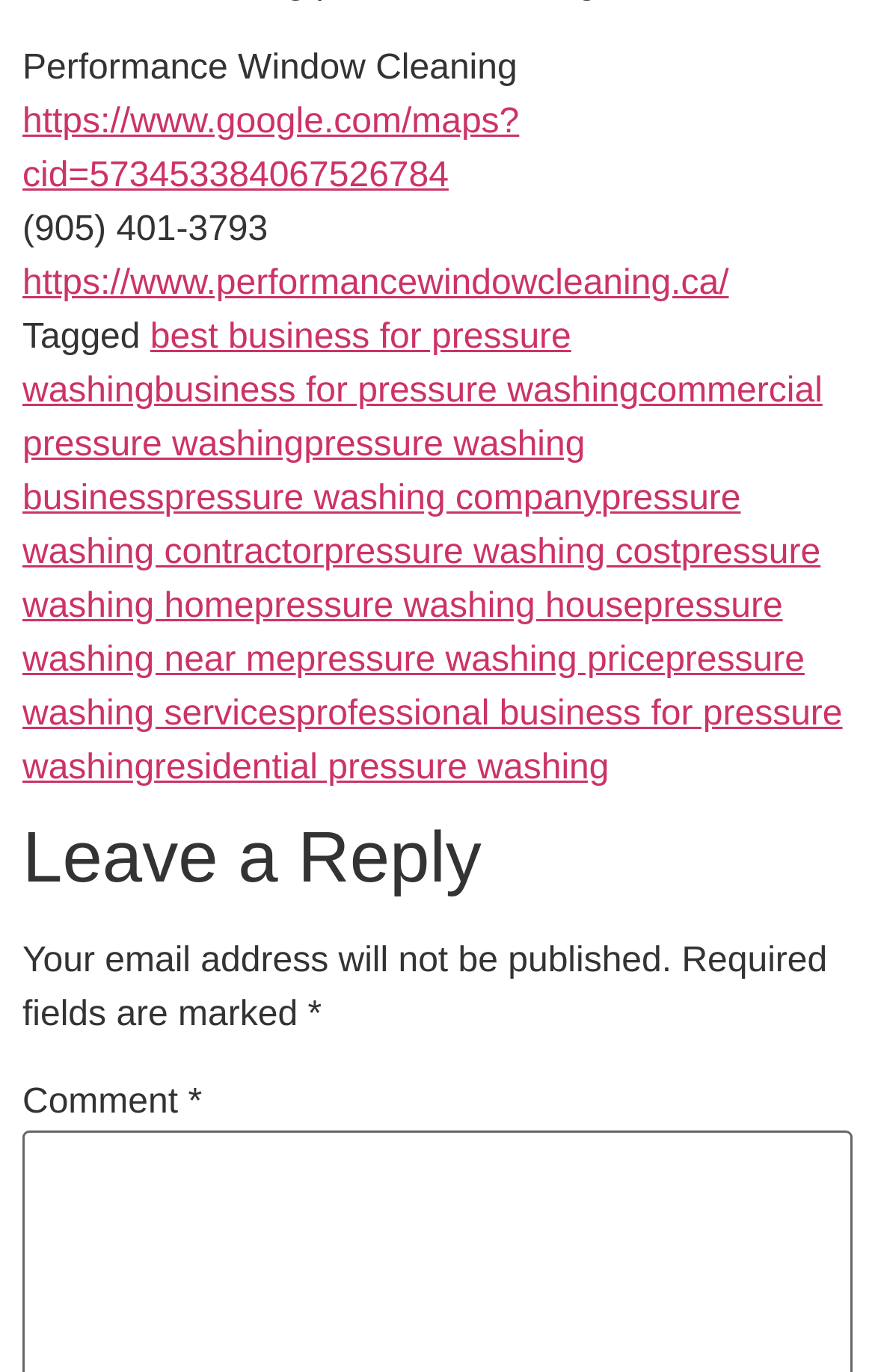Please identify the bounding box coordinates of the area that needs to be clicked to follow this instruction: "visit the company website".

[0.026, 0.193, 0.833, 0.221]